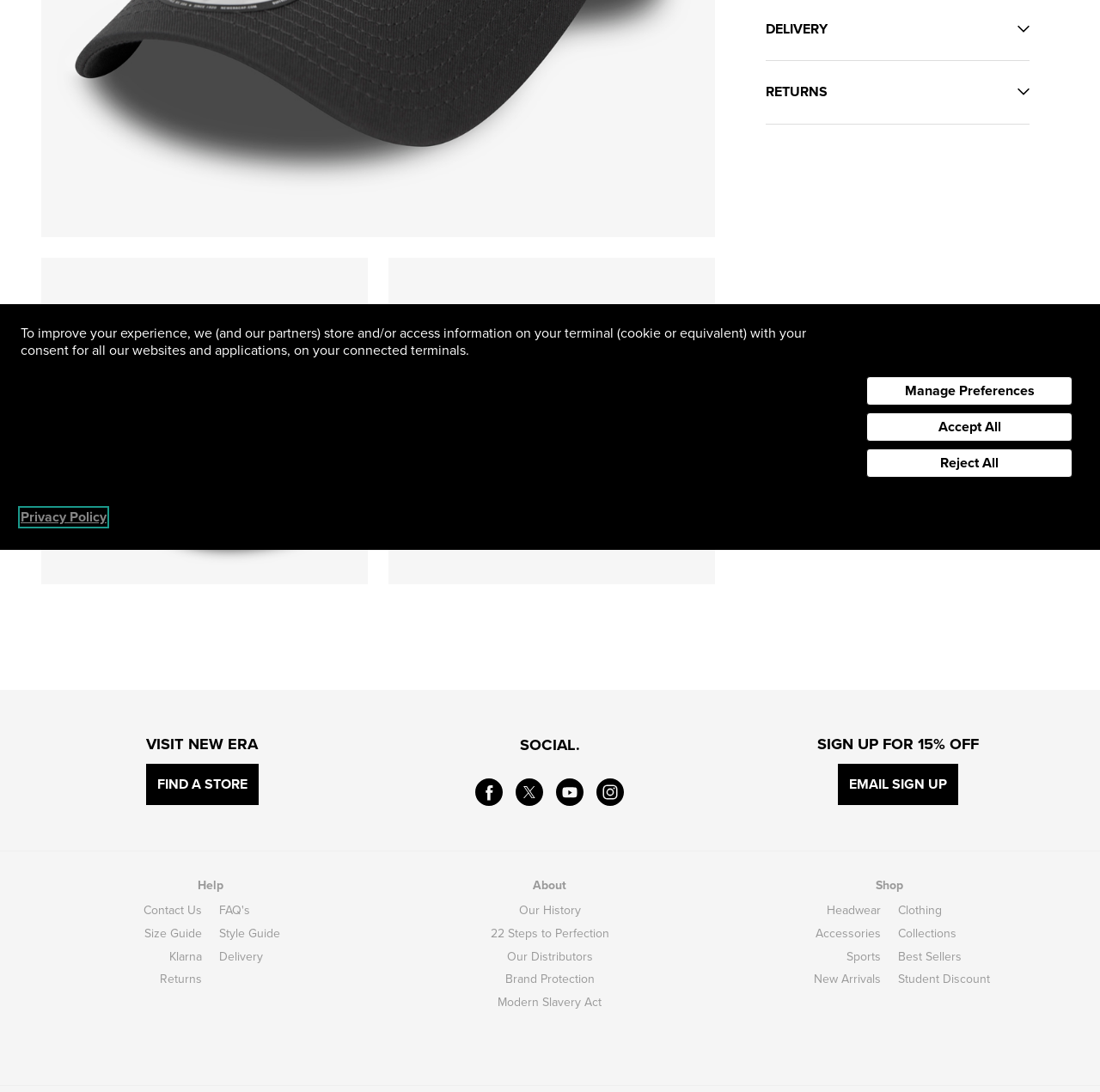Specify the bounding box coordinates (top-left x, top-left y, bottom-right x, bottom-right y) of the UI element in the screenshot that matches this description: Clothing

[0.816, 0.826, 0.856, 0.842]